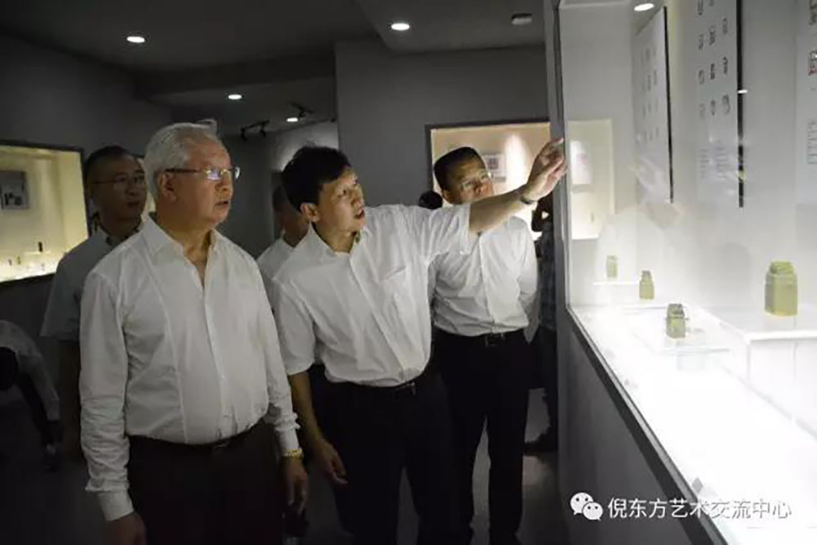Elaborate on the various elements present in the image.

In this image, a group of individuals is seen in an art museum, engaging in a discussion about the exhibits. The person on the left, with glasses and white hair, appears contemplative as he listens attentively. Meanwhile, another individual in a white shirt, gesturing emphatically, is likely explaining the significance of the items on display. Behind them, several showcases filled with artifacts and museum information panels can be seen, creating an educational atmosphere. This scene captures a moment of cultural appreciation and learning, likely related to the visit to the Ni Dongfang Art Museum, where a 90-year-old master, Ni Dongfang himself, was present with the delegation, highlighting the importance of the occasion.